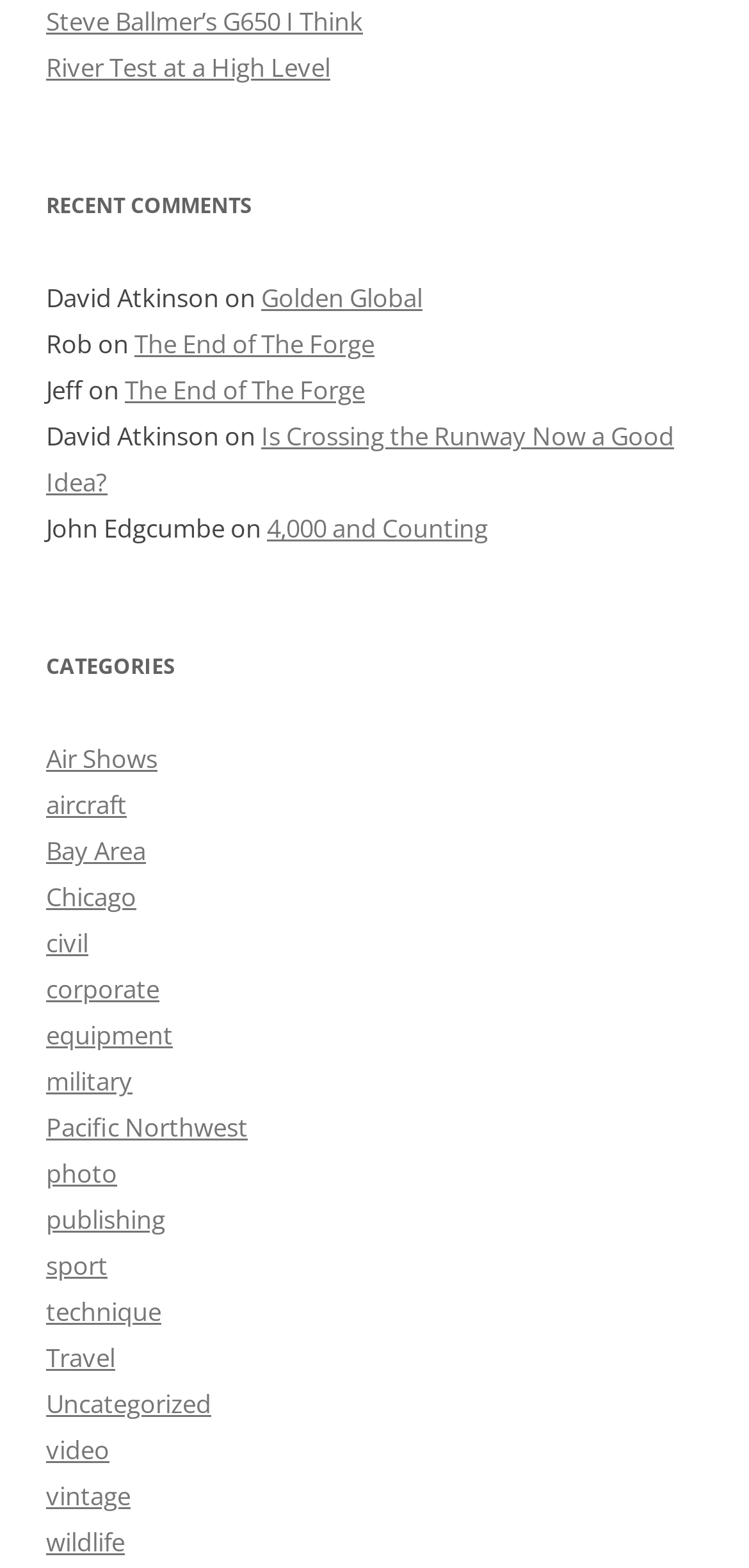Given the element description "Pacific Northwest" in the screenshot, predict the bounding box coordinates of that UI element.

[0.062, 0.708, 0.331, 0.73]